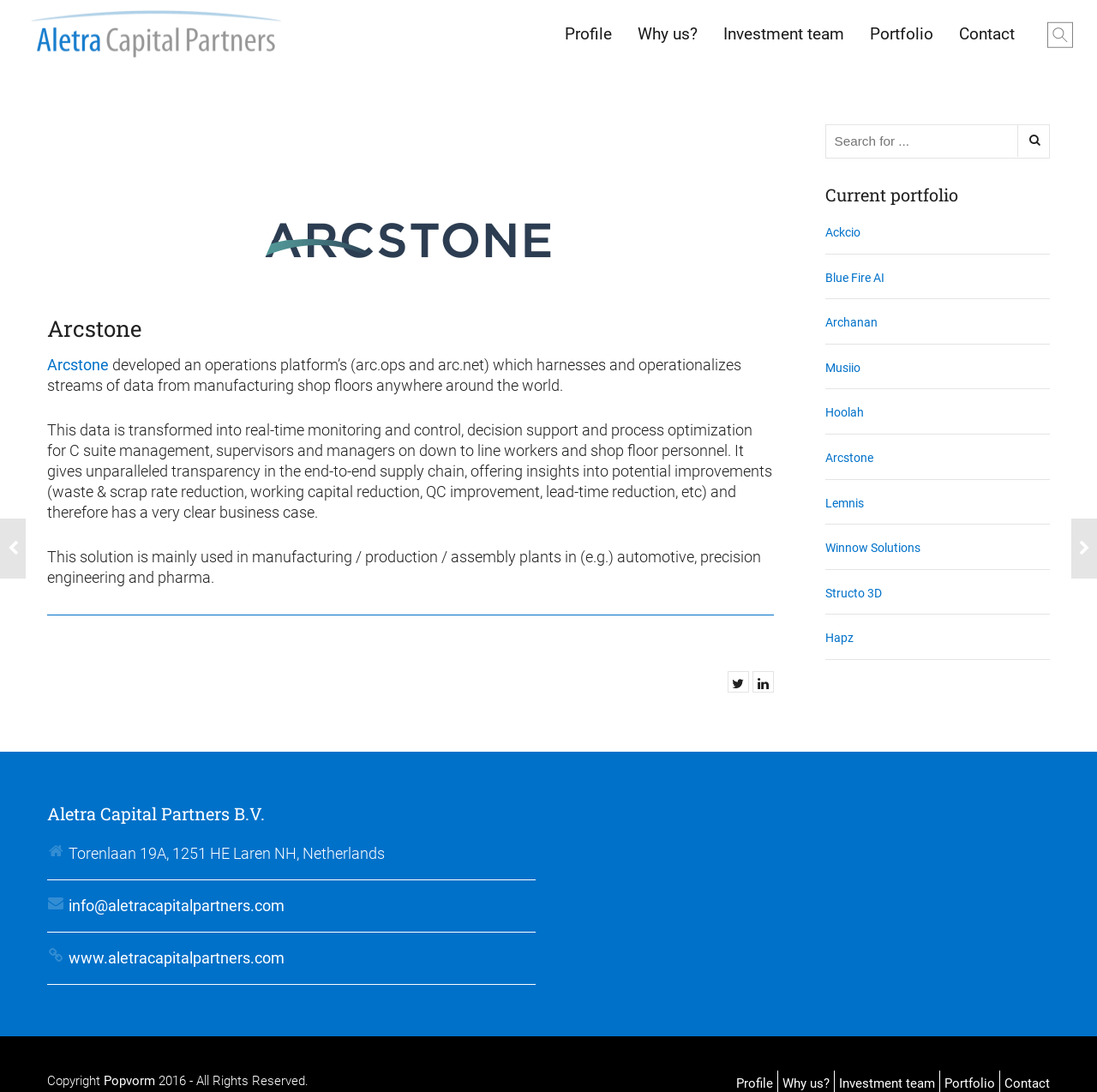Determine the coordinates of the bounding box for the clickable area needed to execute this instruction: "View Current portfolio".

[0.752, 0.169, 0.957, 0.188]